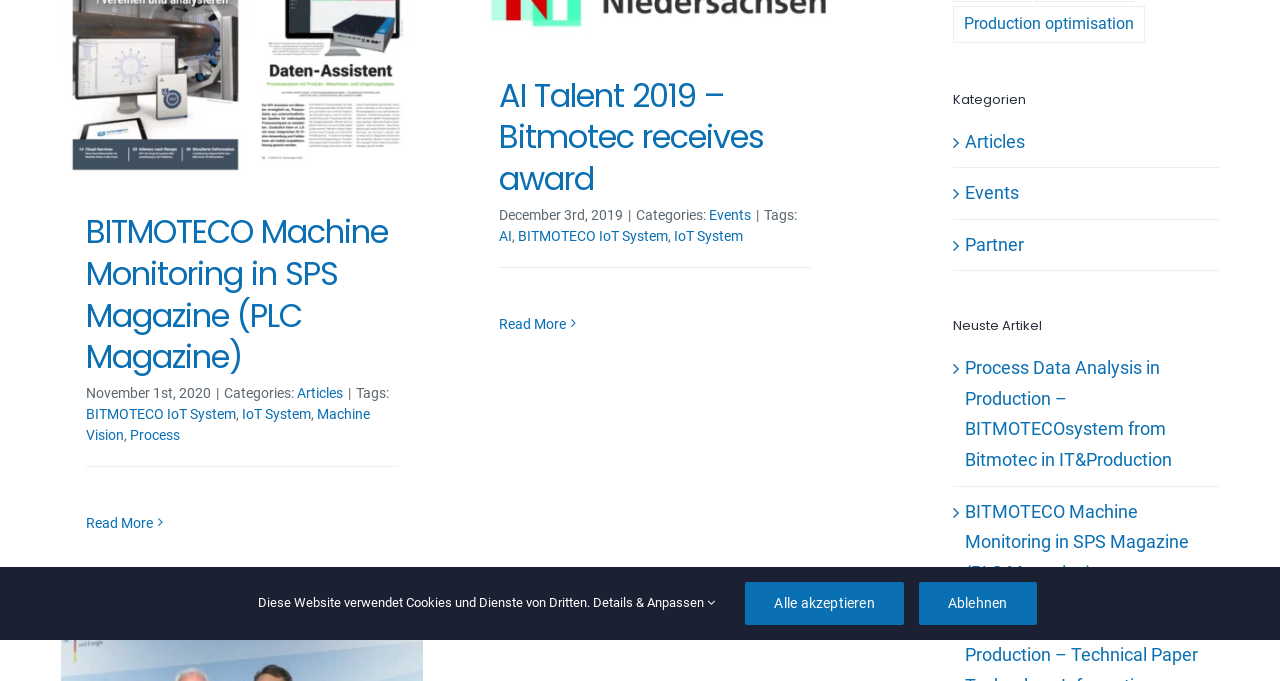Using the given description, provide the bounding box coordinates formatted as (top-left x, top-left y, bottom-right x, bottom-right y), with all values being floating point numbers between 0 and 1. Description: Flickr

None